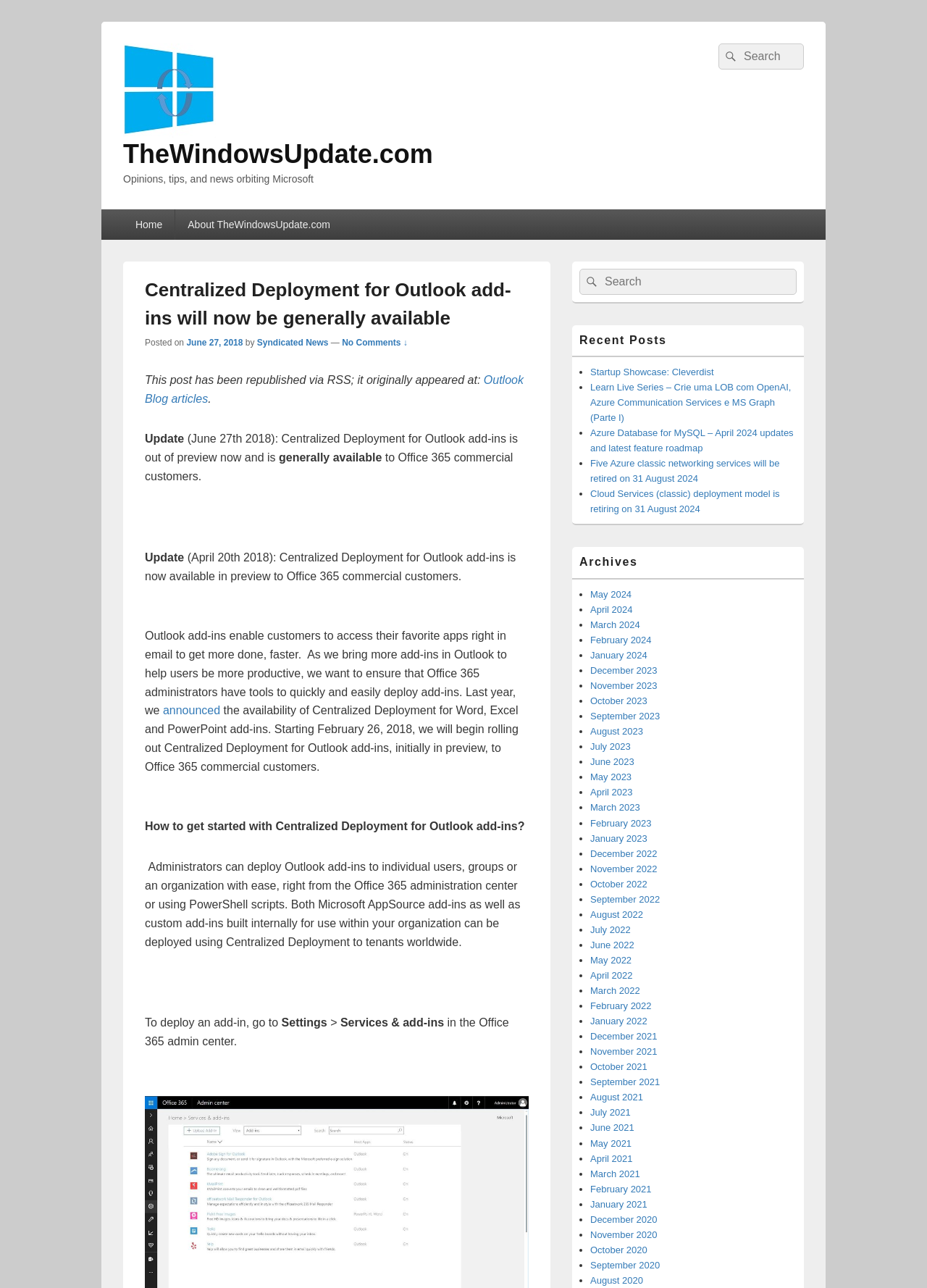What is the purpose of Centralized Deployment for Outlook add-ins?
Refer to the image and give a detailed answer to the query.

The purpose of Centralized Deployment for Outlook add-ins can be inferred from the paragraph that says 'Outlook add-ins enable customers to access their favorite apps right in email to get more done, faster.' This suggests that the purpose of Centralized Deployment for Outlook add-ins is to help users be more productive.